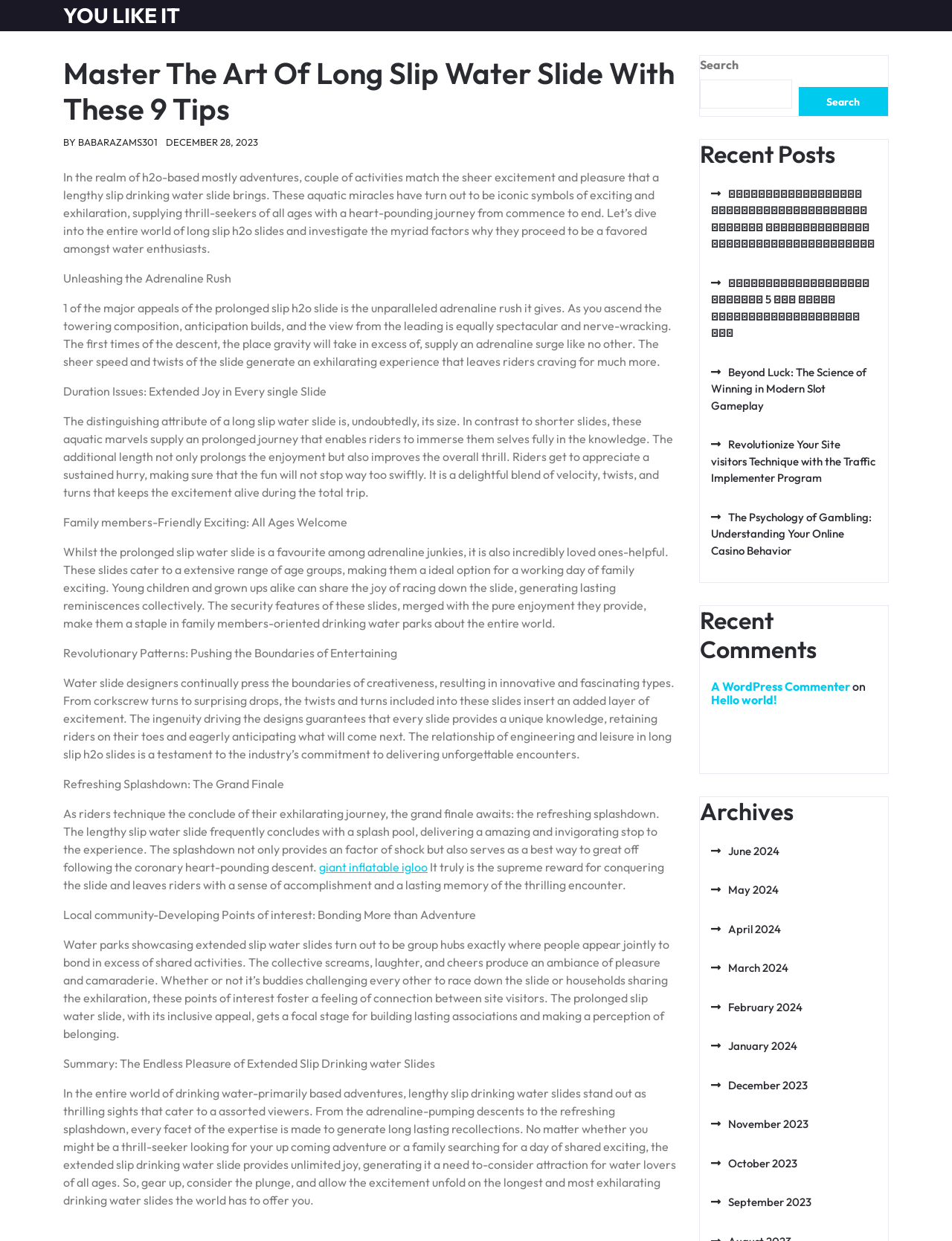Kindly determine the bounding box coordinates for the area that needs to be clicked to execute this instruction: "View BODY SCULPTING category".

None